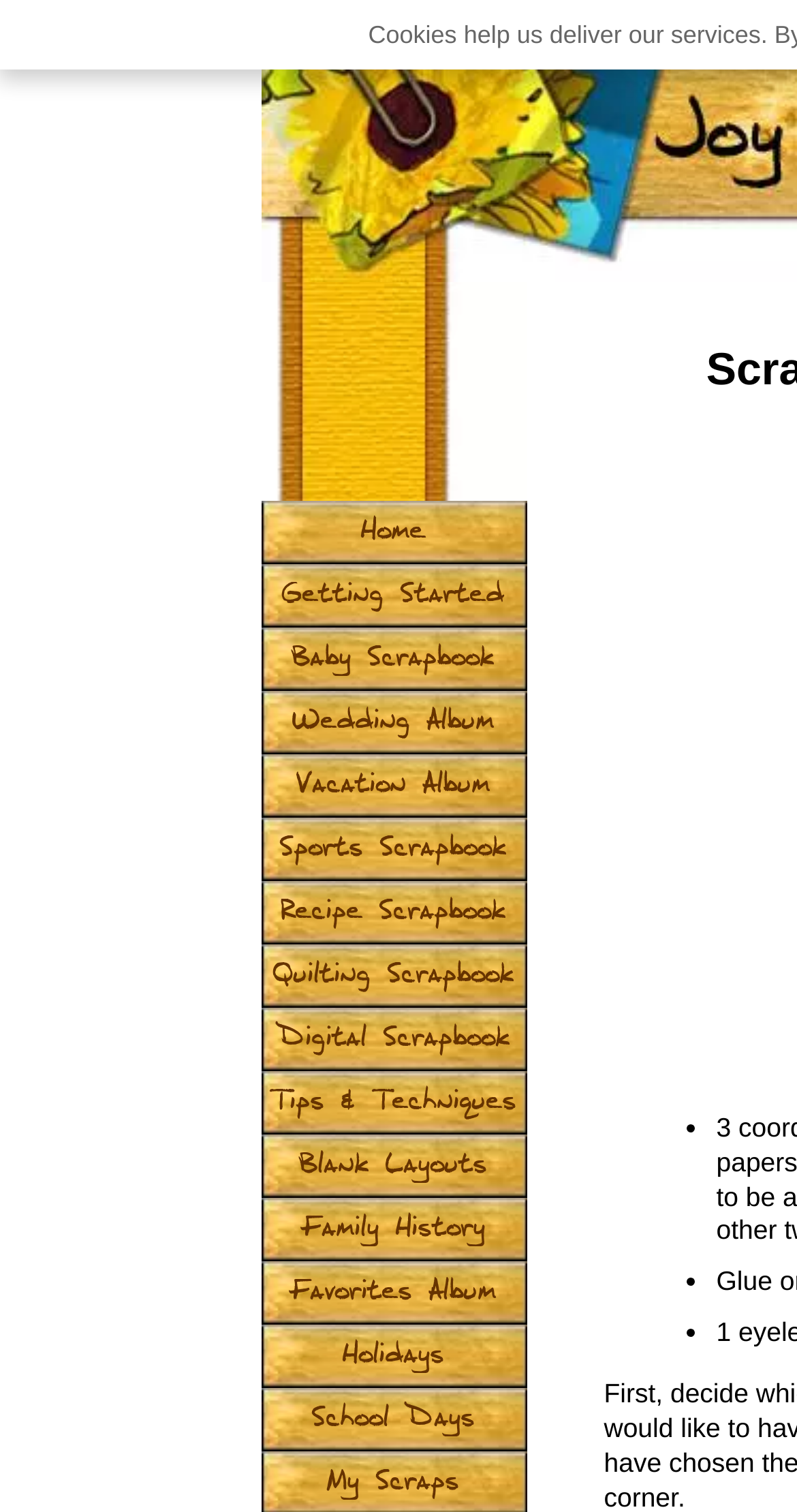Please provide the bounding box coordinate of the region that matches the element description: aria-label="Advertisement" name="aswift_0" title="Advertisement". Coordinates should be in the format (top-left x, top-left y, bottom-right x, bottom-right y) and all values should be between 0 and 1.

[0.337, 0.188, 0.645, 0.31]